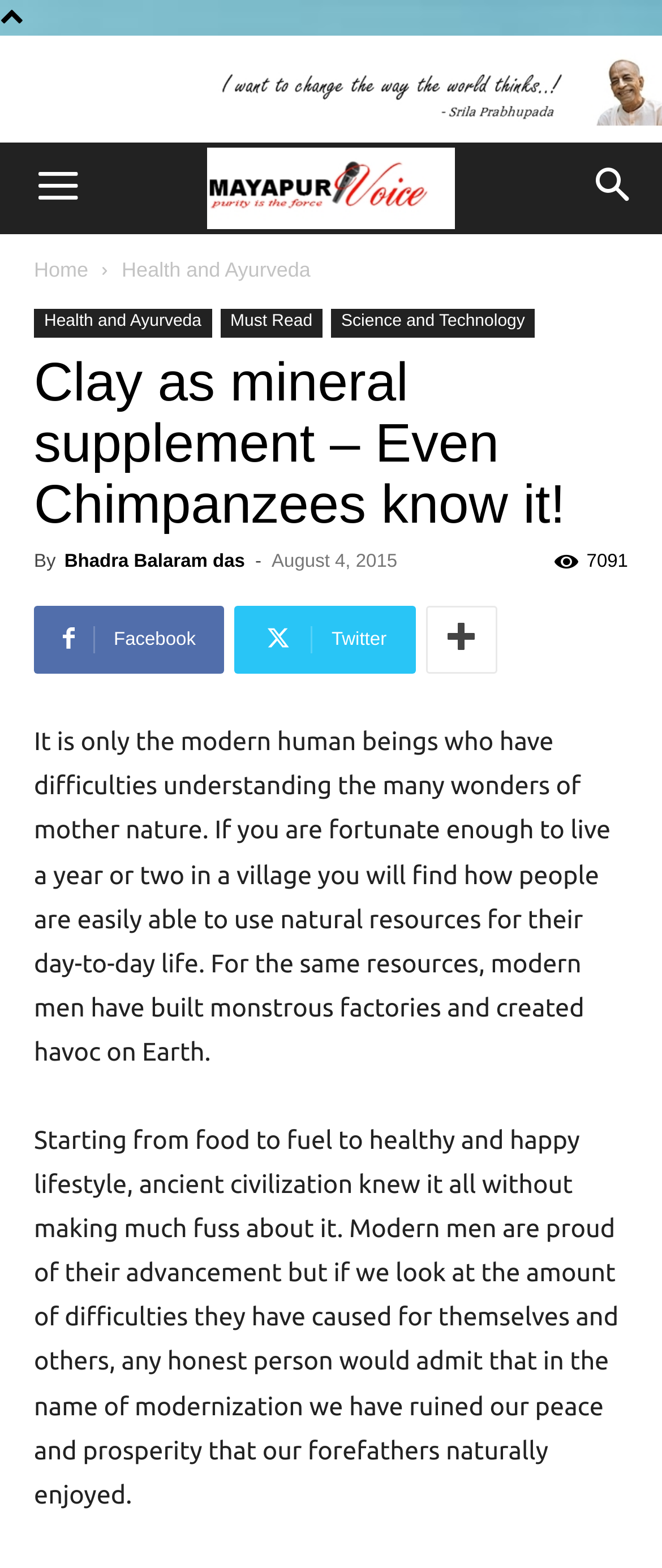What is the name of the website?
Observe the image and answer the question with a one-word or short phrase response.

Mayapur Voice